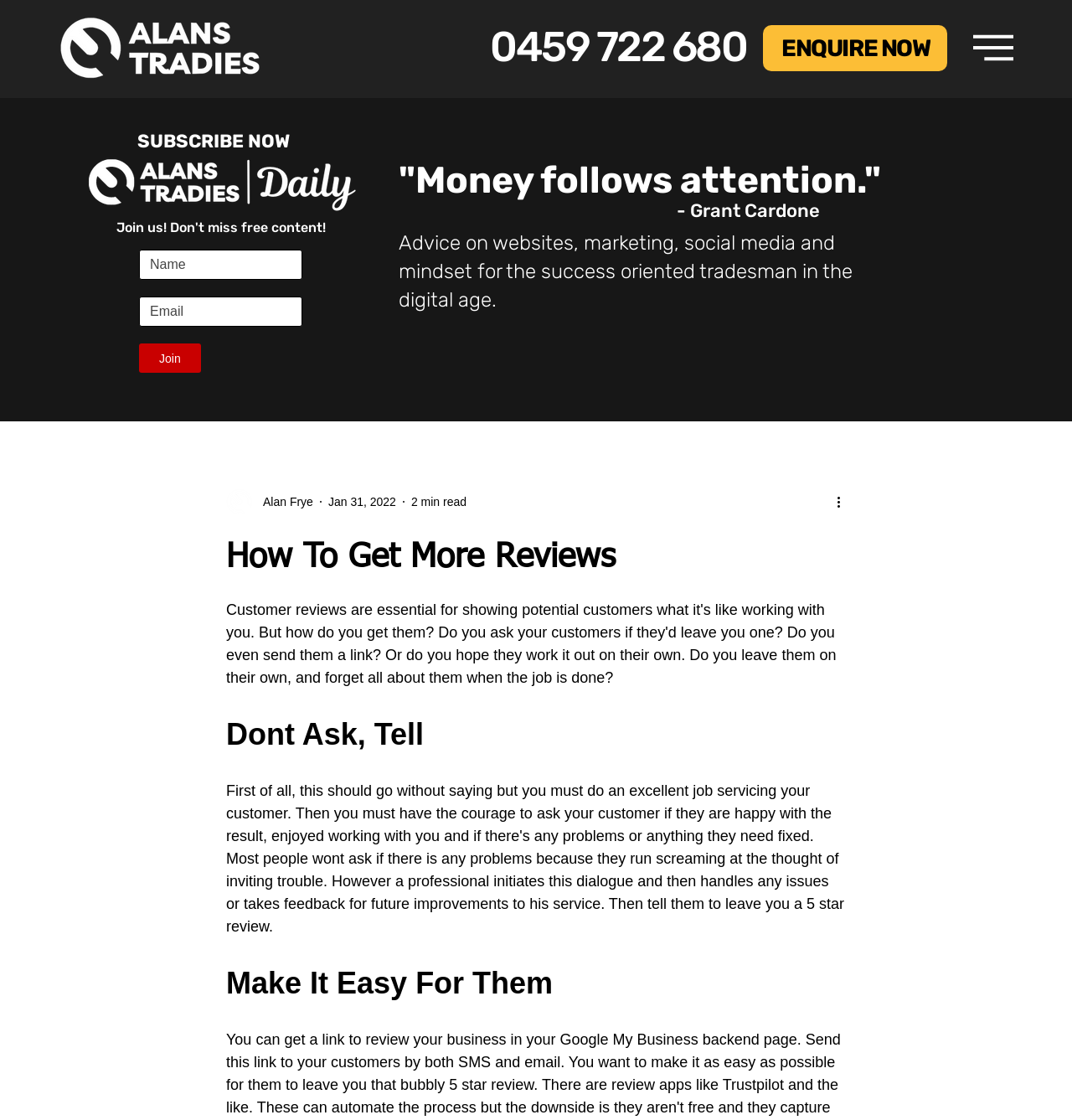Extract the bounding box coordinates of the UI element described by: "ENQUIRE NOW". The coordinates should include four float numbers ranging from 0 to 1, e.g., [left, top, right, bottom].

[0.712, 0.022, 0.884, 0.064]